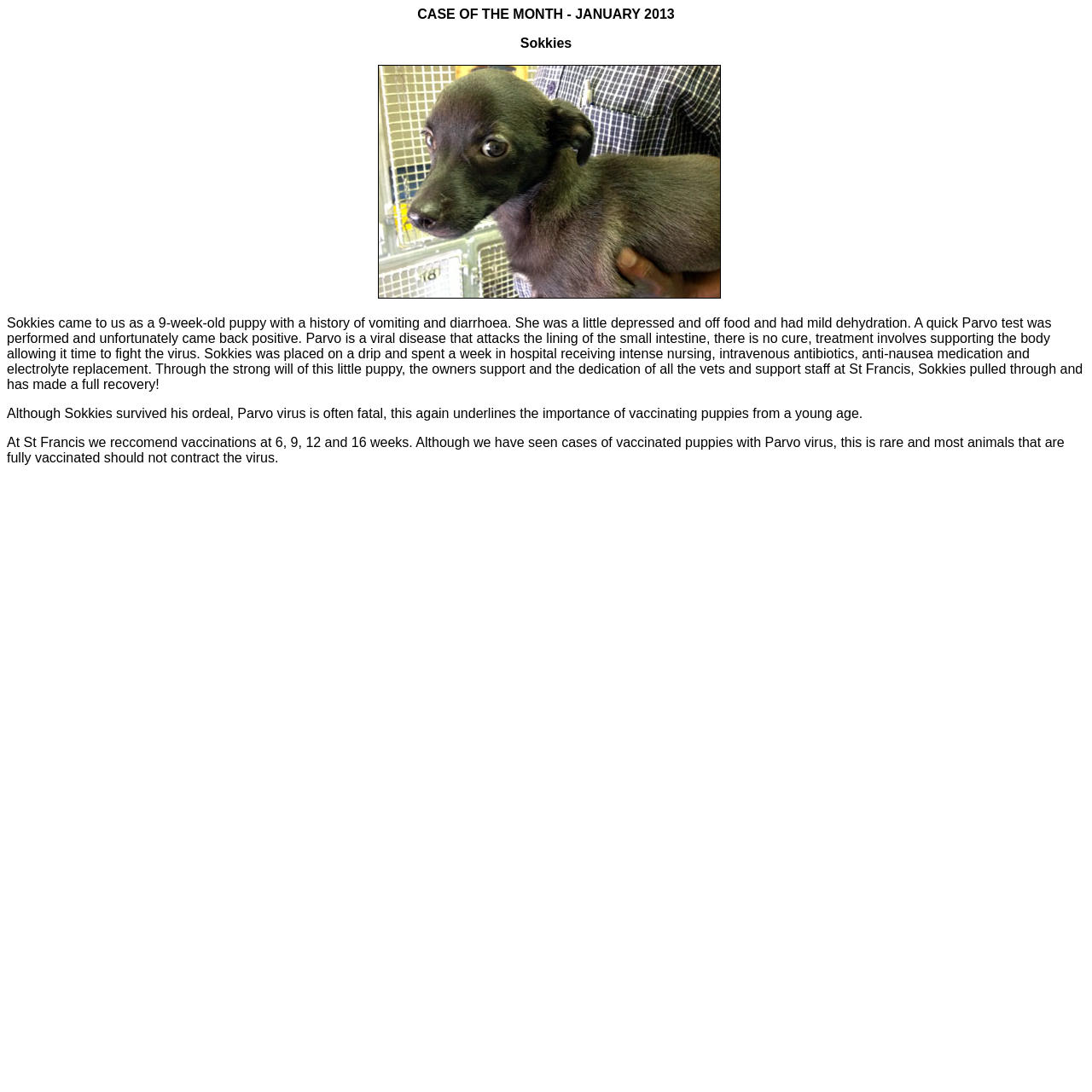Offer a thorough description of the webpage.

The webpage appears to be a case study or a story about a puppy named Sokkies. At the top of the page, there is a heading that reads "CASE OF THE MONTH - JANUARY 2013". Below this heading, there is a smaller text "Sokkies" which is likely a subtitle or a title of the case study.

To the right of the subtitle, there is an image that takes up a significant portion of the page. The image is likely a picture of Sokkies, the puppy.

Below the image, there is a paragraph of text that describes Sokkies' condition when she was brought to the hospital. The text explains that Sokkies was a 9-week-old puppy who was vomiting and had diarrhea, and was diagnosed with Parvo virus. The paragraph goes on to describe the treatment Sokkies received and her eventual recovery.

Following this paragraph, there are two more paragraphs of text. The first paragraph discusses the importance of vaccinating puppies against Parvo virus, and the second paragraph provides more information about the vaccination schedule recommended by St Francis.

At the bottom of the page, there is a small, empty space, likely a line break or a separator.